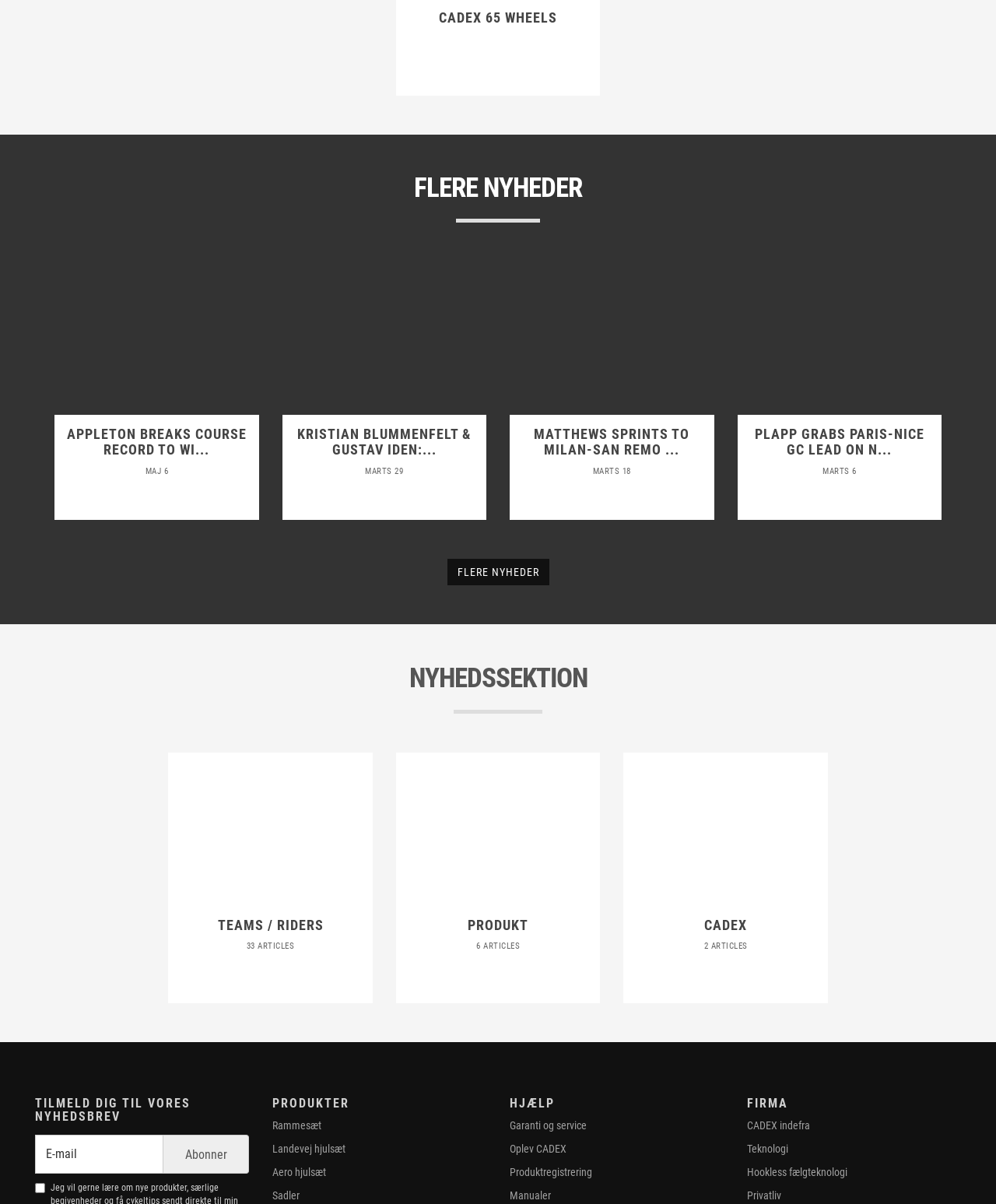What is the category of the 'Rammesæt' link?
Please provide a single word or phrase in response based on the screenshot.

PRODUKTER